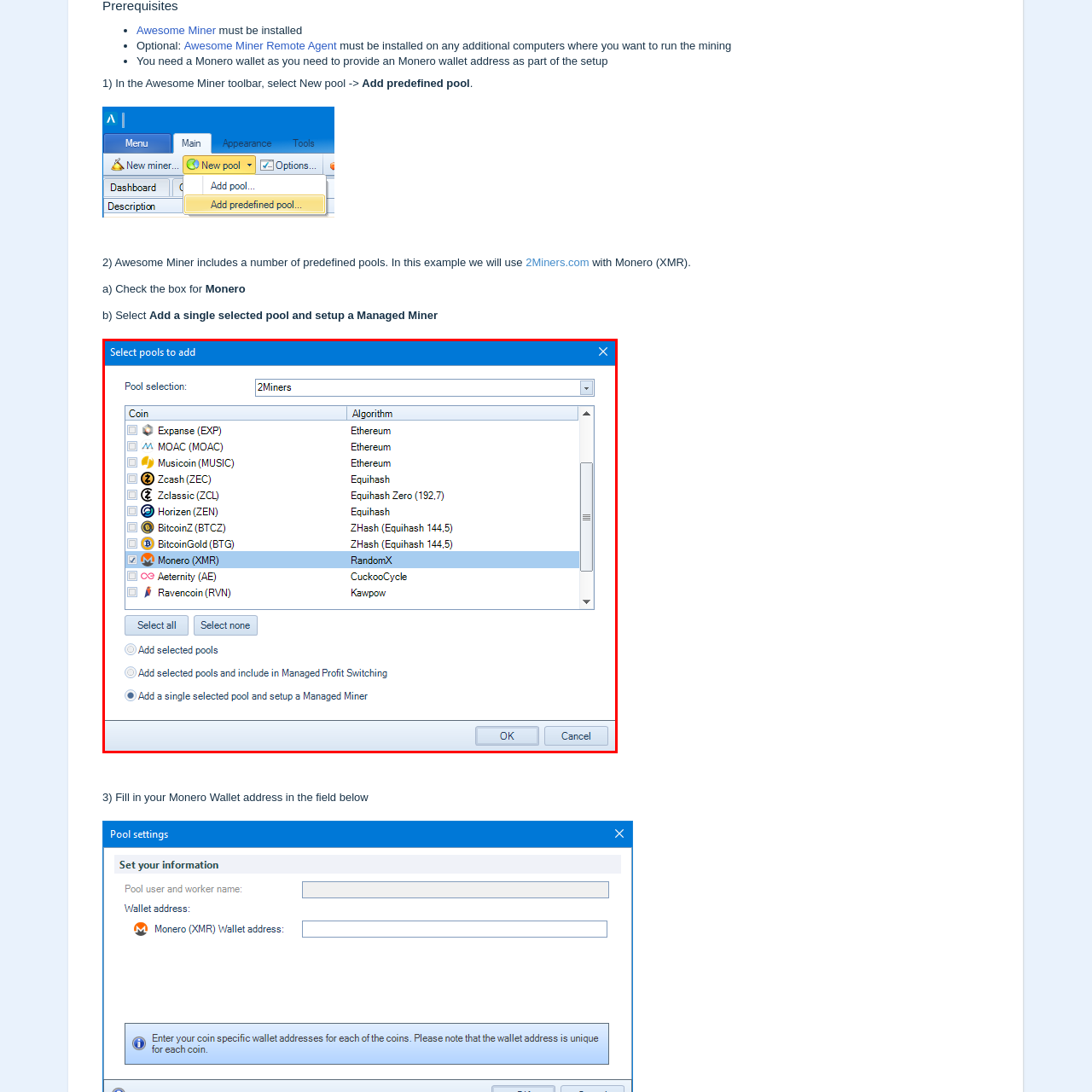Give a comprehensive description of the picture highlighted by the red border.

The image depicts a user interface window for selecting mining pools in the Awesome Miner software. It is specifically showcasing the "Select pools to add" dialog box where users can choose from different cryptocurrency mining options. The highlighted section shows "Monero (XMR)" selected, which utilizes the RandomX algorithm for mining. Other listed coins include Expanse, MOAC, Zcash, and Bitcoin variants. The top of the window indicates that the pool selection is set to "2Miners." Below the coin list, options are provided for users to either add selected pools or to select none, alongside a checkbox for enabling Managed Profit Switching. At the bottom, there are buttons labeled "OK" and "Cancel" for users to confirm or dismiss their selections. This interface aids miners in configuring their mining setup efficiently.